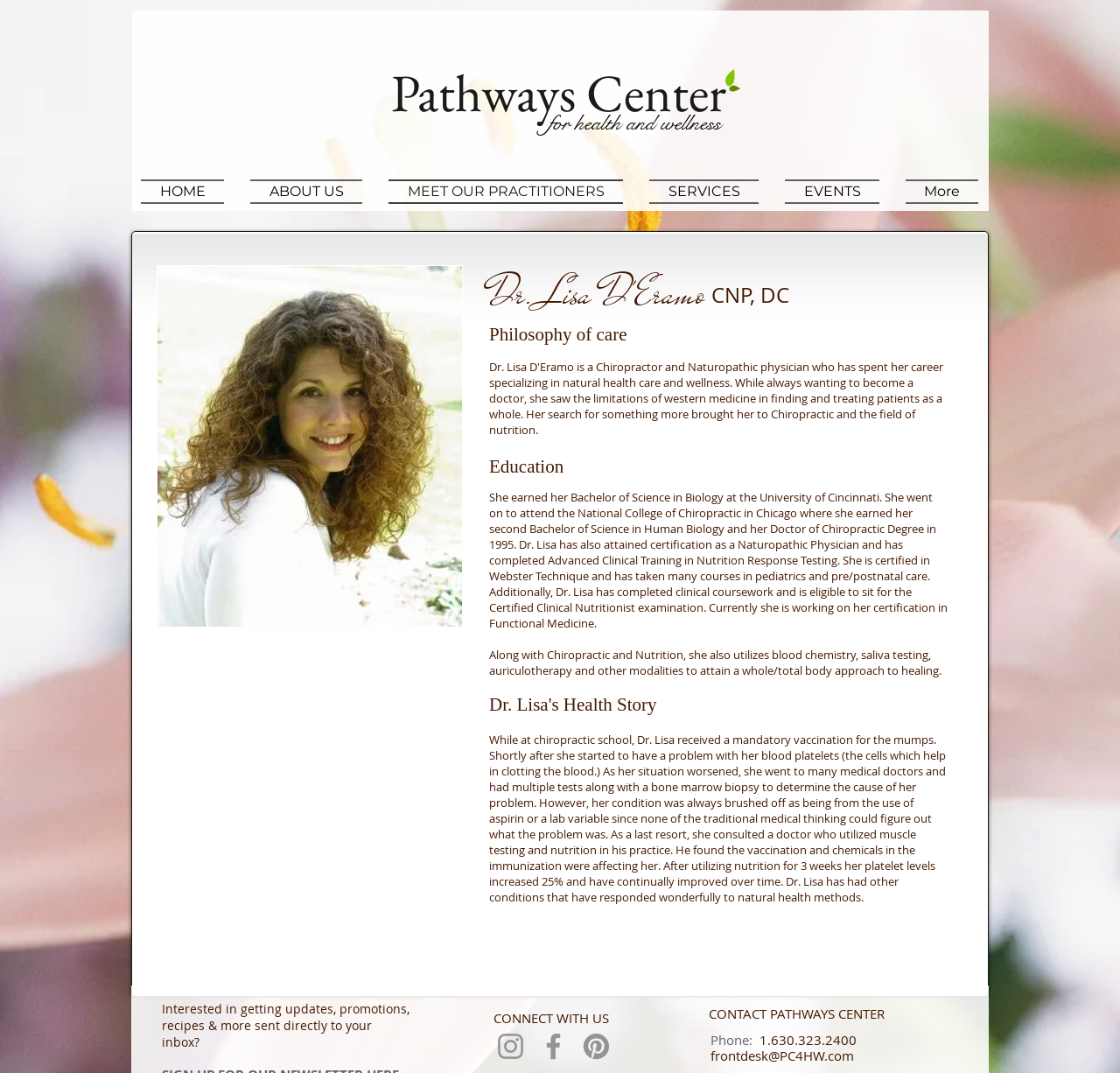Describe the webpage meticulously, covering all significant aspects.

The webpage is about Pathways Center, a health and wellness center. At the top, there is a heading "Pathways Center" followed by a static text "for health and wellness". Below this, there is a navigation menu with links to "HOME", "ABOUT US", "MEET OUR PRACTITIONERS", "SERVICES", "EVENTS", and "More".

The main content of the page is about Dr. Lisa D'Eramo, a practitioner at Pathways Center. There is a heading "Dr. Lisa D'Eramo CNP, DC" and an image of her, "Lisa.jpg", on the left side of the page. Below the image, there are several paragraphs of text describing her philosophy of care, education, and experience. The text is divided into sections with headings "Philosophy of care", "Education", and a personal story about her experience with natural health methods.

At the bottom of the page, there is a section to connect with Pathways Center. There is a static text "Interested in getting updates, promotions, recipes & more sent directly to your inbox?" followed by a blank space. Below this, there is a heading "CONNECT WITH US" and a social bar with links to Instagram, Facebook, and Pinterest, each with its corresponding image.

Finally, there is a section to contact Pathways Center, with a heading "CONTACT PATHWAYS CENTER", a phone number, and an email address.